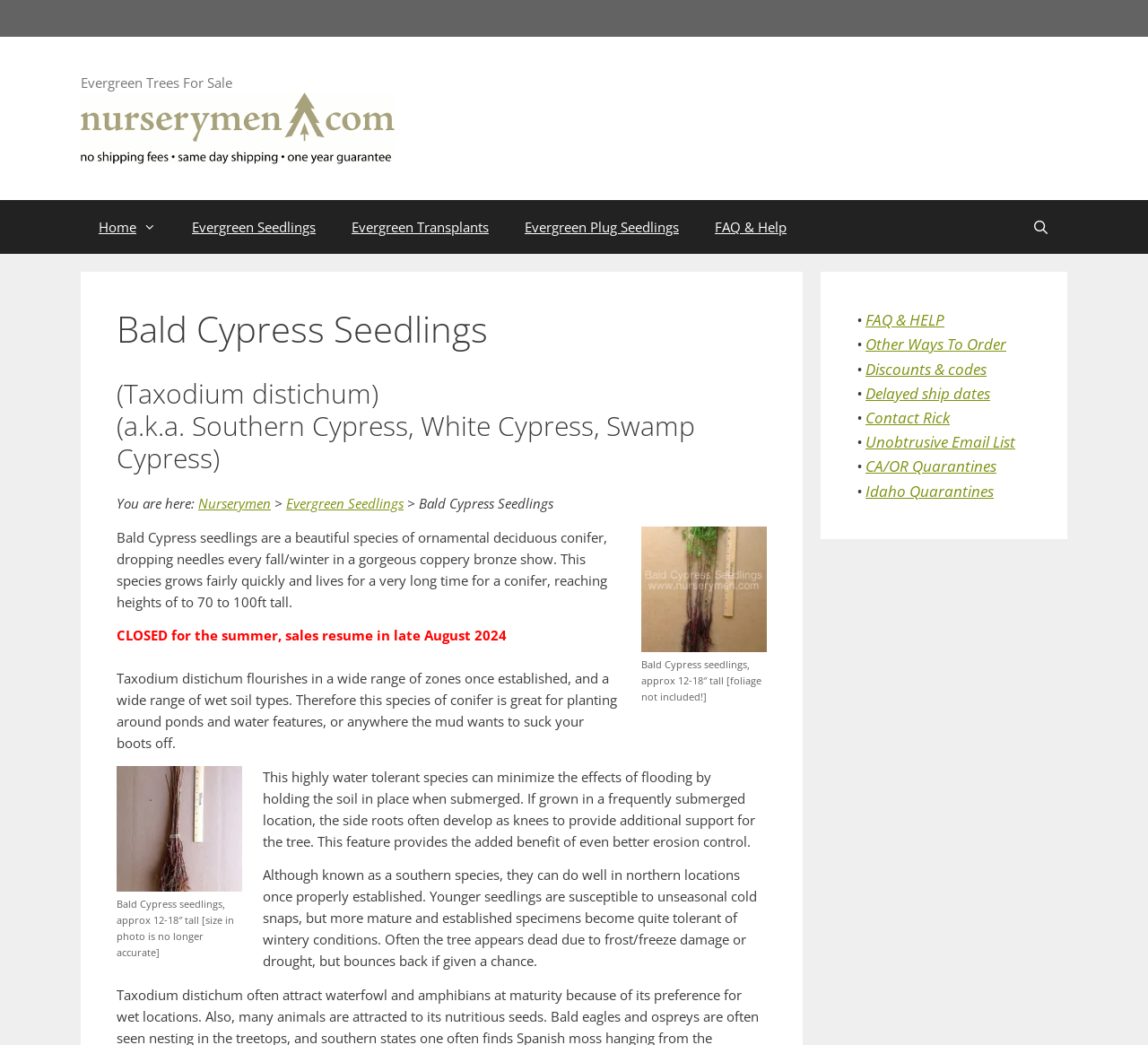Show the bounding box coordinates of the region that should be clicked to follow the instruction: "Search for 'Bald Cypress seedlings for sale'."

[0.559, 0.504, 0.668, 0.624]